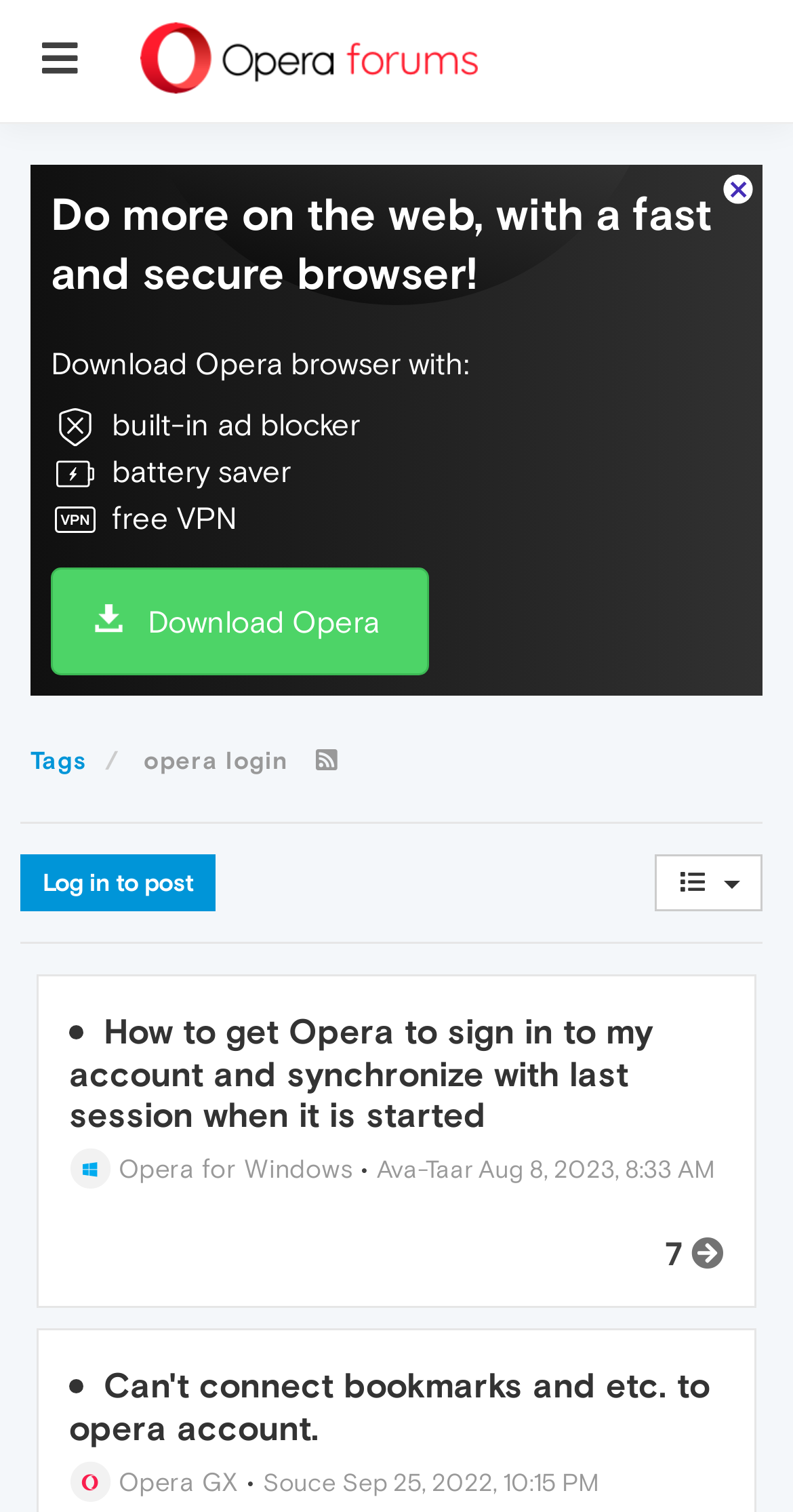How many features are mentioned for Opera browser?
Examine the image closely and answer the question with as much detail as possible.

The webpage mentions three features of Opera browser: 'built-in ad blocker', 'battery saver', and 'free VPN'.